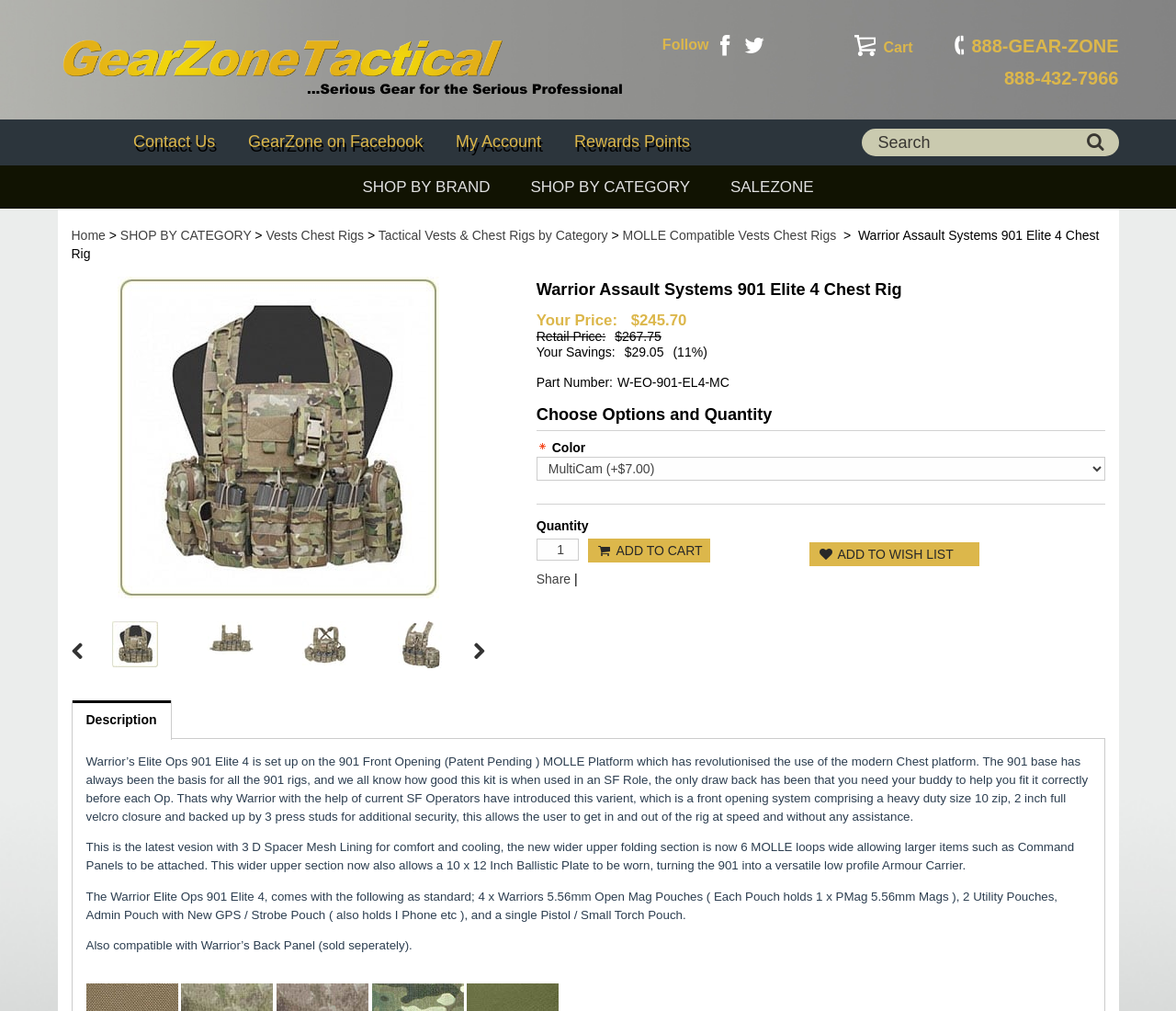Create a detailed description of the webpage's content and layout.

This webpage is about the Warrior Assault Systems 901 Elite 4 Chest Rig, a tactical vest and chest rig product. At the top of the page, there are several links and icons, including "Follow", "Cart", "Contact Us", "GearZone on Facebook", and "My Account". There is also a search bar and a button with a magnifying glass icon.

Below the top section, there are three main links: "SHOP BY BRAND", "SHOP BY CATEGORY", and "SALEZONE". Next to these links, there is a breadcrumb navigation trail showing the current page's location: "Home > SHOP BY CATEGORY > Vests Chest Rigs > Tactical Vests & Chest Rigs by Category > MOLLE Compatible Vests Chest Rigs > Warrior Assault Systems 901 Elite 4 Chest Rig".

The main content of the page is divided into two sections. The left section displays the product's details, including its name, price, retail price, and savings. There is also a section to choose options and quantity, with a dropdown menu for color selection and a textbox to input the quantity. Below this, there are buttons to add the product to the cart or wishlist.

The right section of the page displays a detailed product description, which includes information about the product's features, materials, and compatibility. The description is divided into three paragraphs, each describing a different aspect of the product.

At the bottom of the page, there are additional links, including "Description", "Share", and "ADD TO WISH LIST".